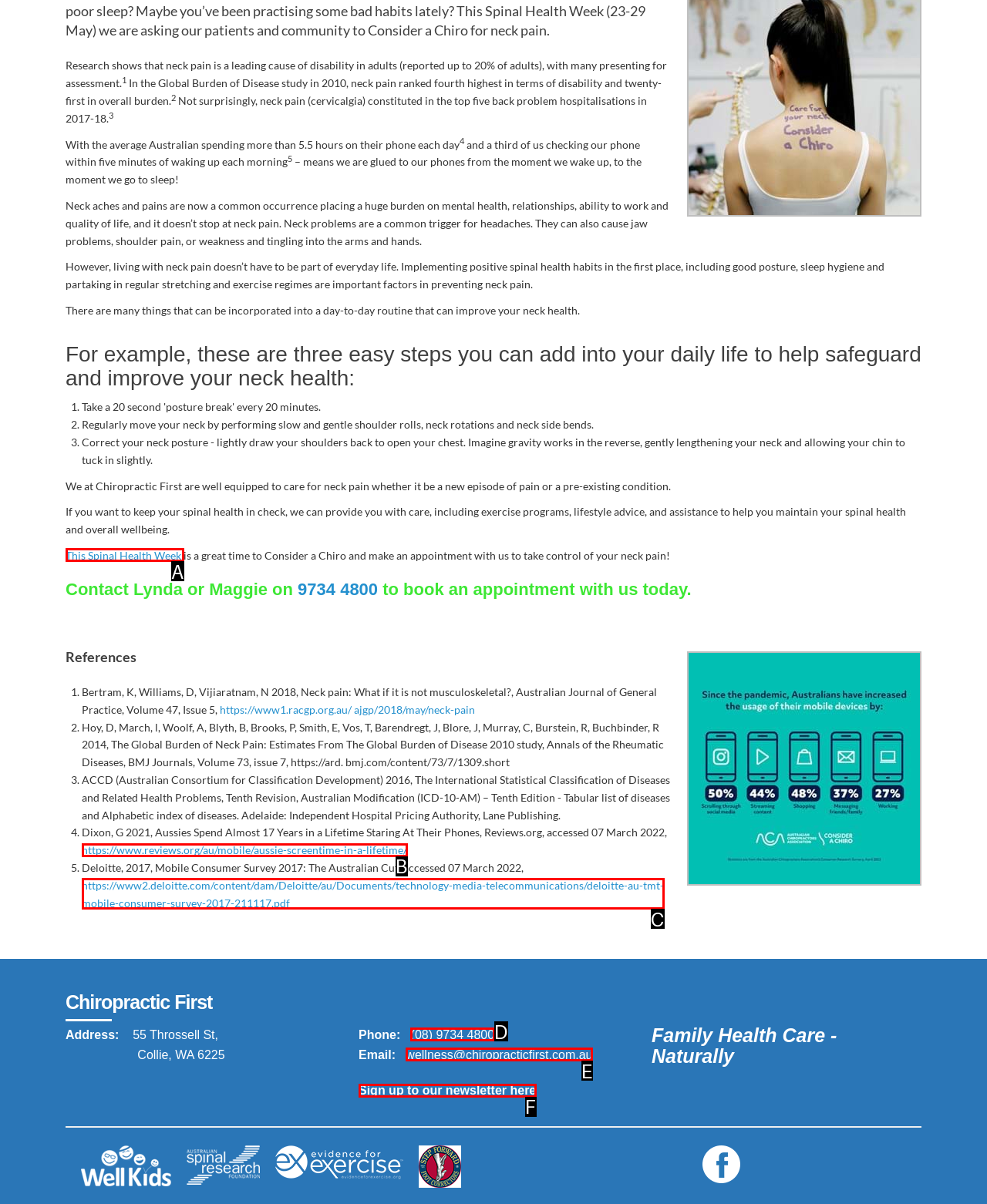From the provided choices, determine which option matches the description: https://www.reviews.org/au/mobile/aussie-screentime-in-a-lifetime/. Respond with the letter of the correct choice directly.

B